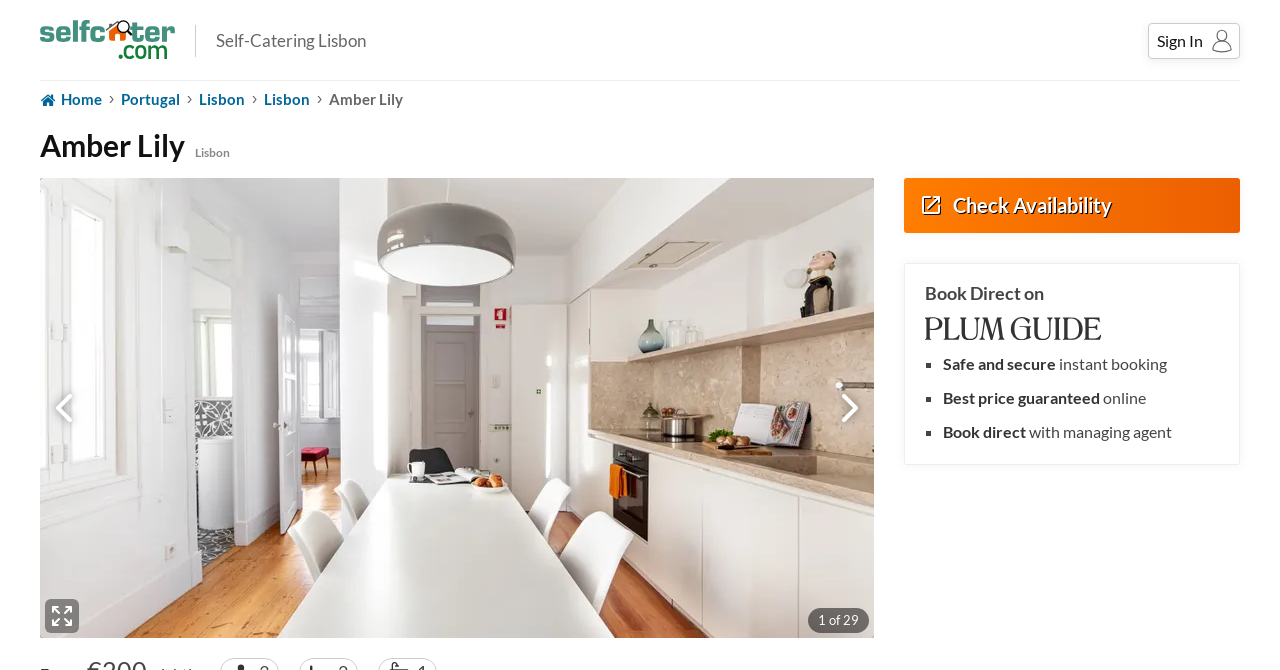Determine the primary headline of the webpage.

Amber Lily
Lisbon